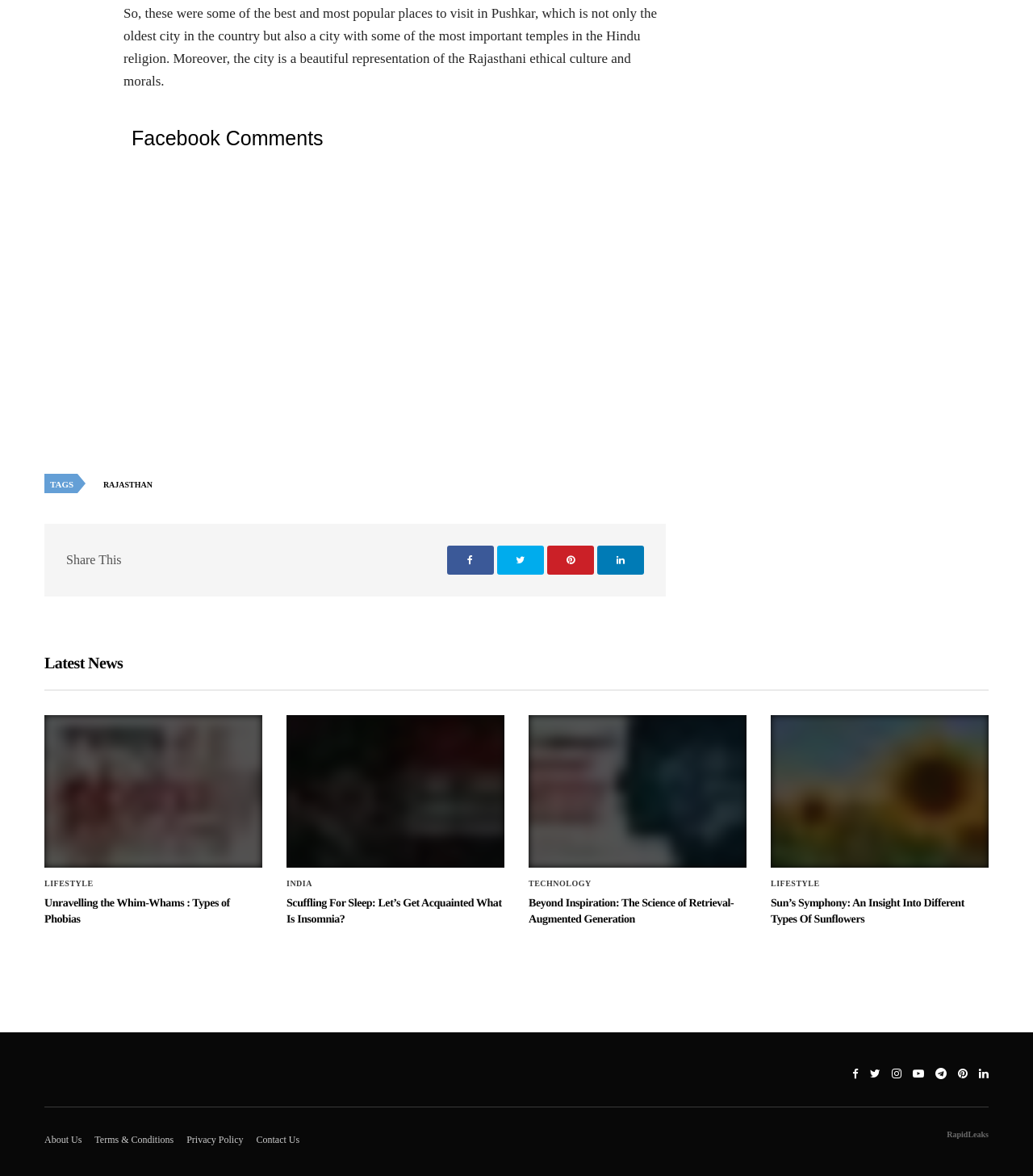Identify the bounding box coordinates for the region of the element that should be clicked to carry out the instruction: "Read more about Rajasthan". The bounding box coordinates should be four float numbers between 0 and 1, i.e., [left, top, right, bottom].

[0.099, 0.403, 0.156, 0.421]